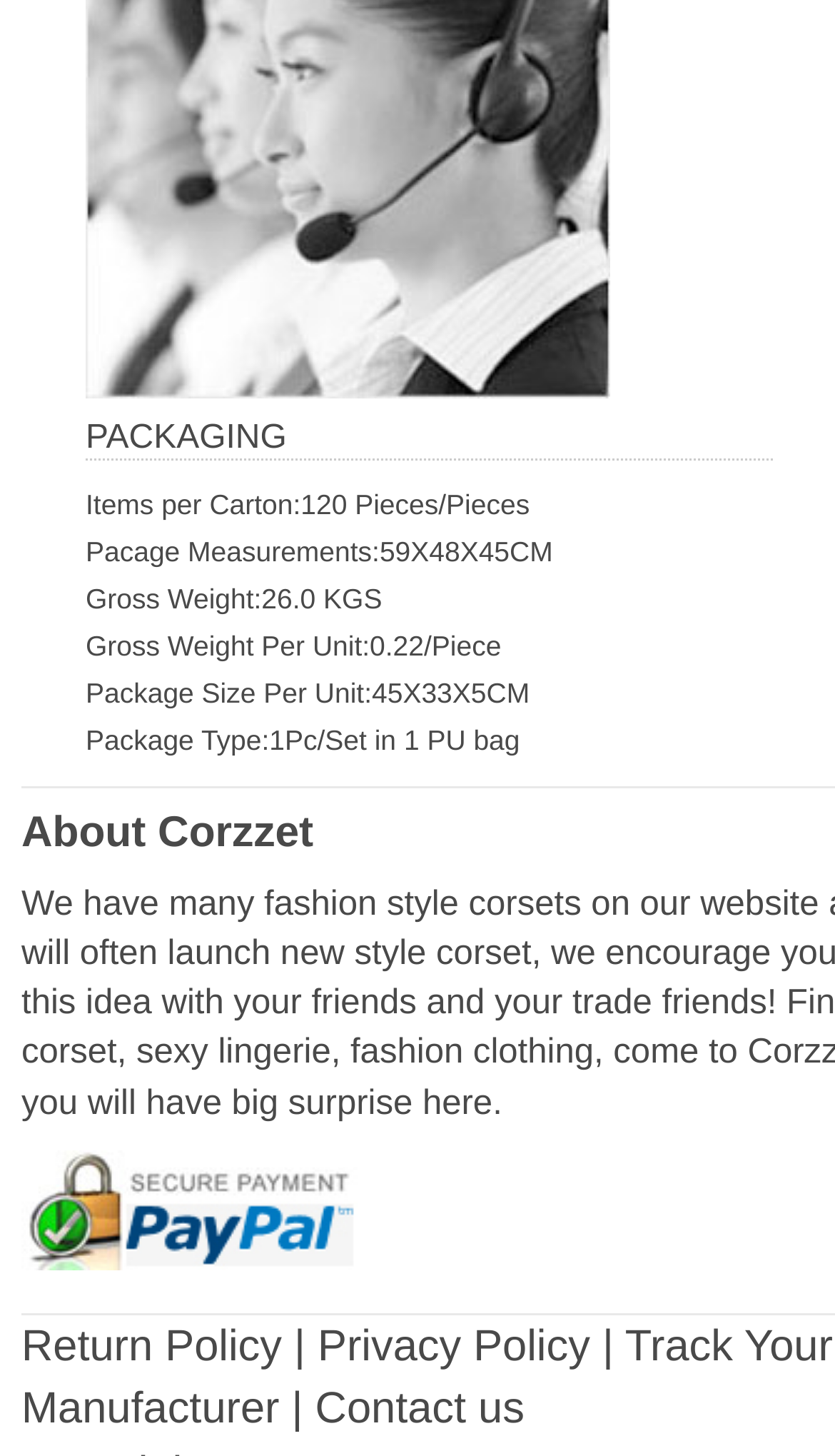What is the gross weight of the package?
Please provide a single word or phrase based on the screenshot.

26.0 KGS